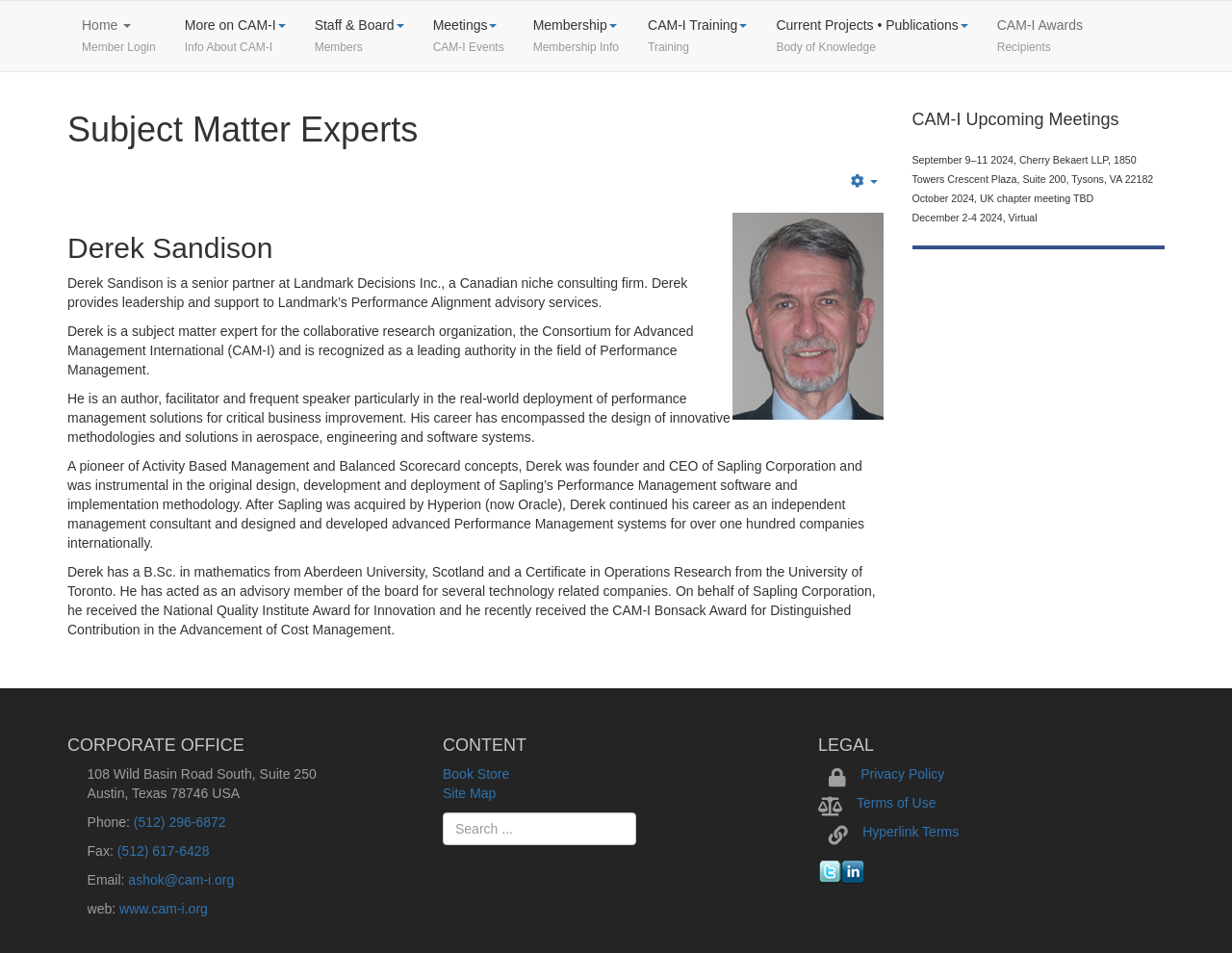Determine the bounding box coordinates of the region to click in order to accomplish the following instruction: "Follow CAM-I on Twitter". Provide the coordinates as four float numbers between 0 and 1, specifically [left, top, right, bottom].

[0.664, 0.906, 0.683, 0.922]